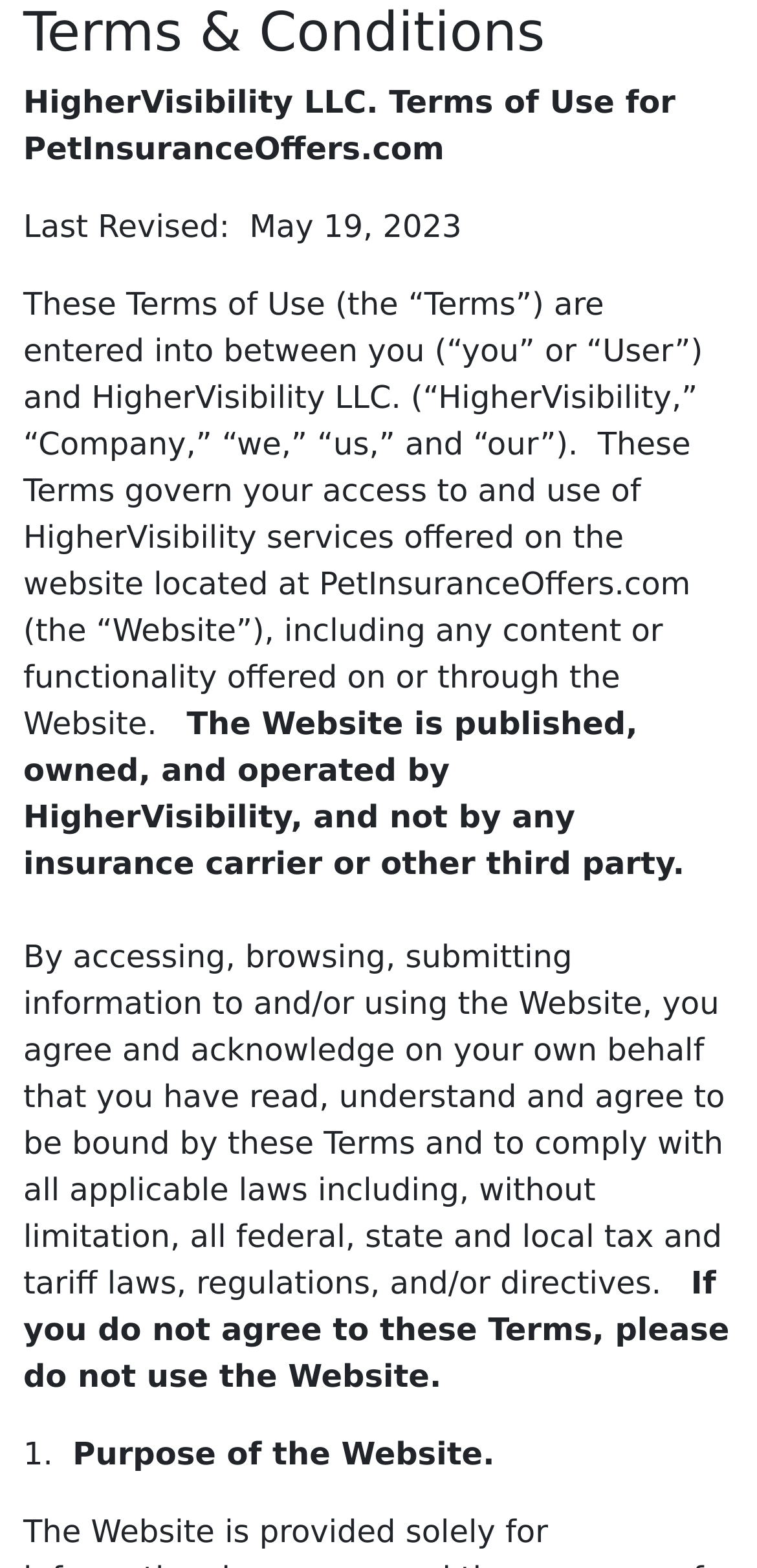Based on the image, provide a detailed response to the question:
What happens if you do not agree to these Terms?

I found the answer by reading the StaticText element with the content 'If you do not agree to these Terms, please do not use the Website.' which indicates that if you do not agree to these Terms, you should not use the Website.